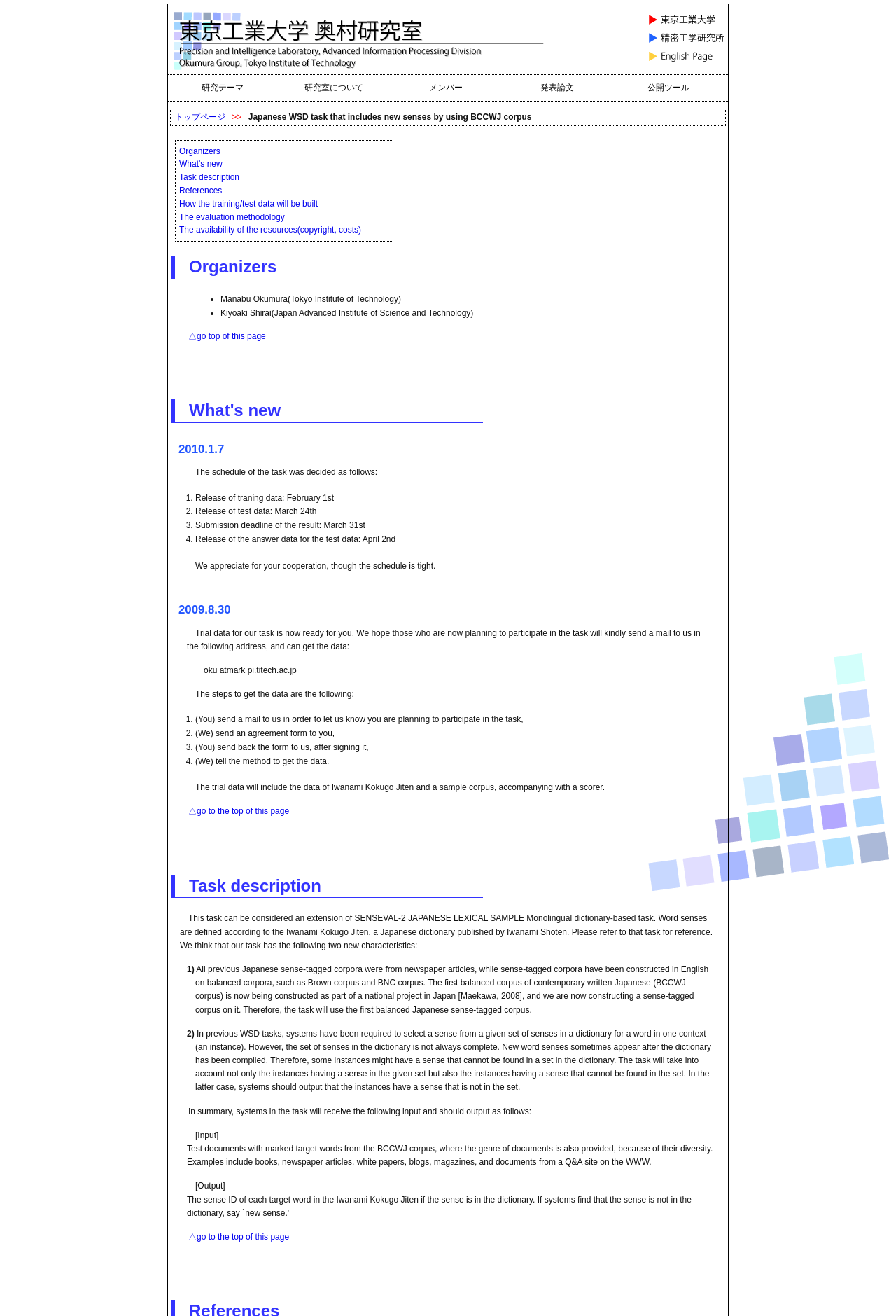Please determine the bounding box coordinates for the element that should be clicked to follow these instructions: "Read about Net Worth".

None